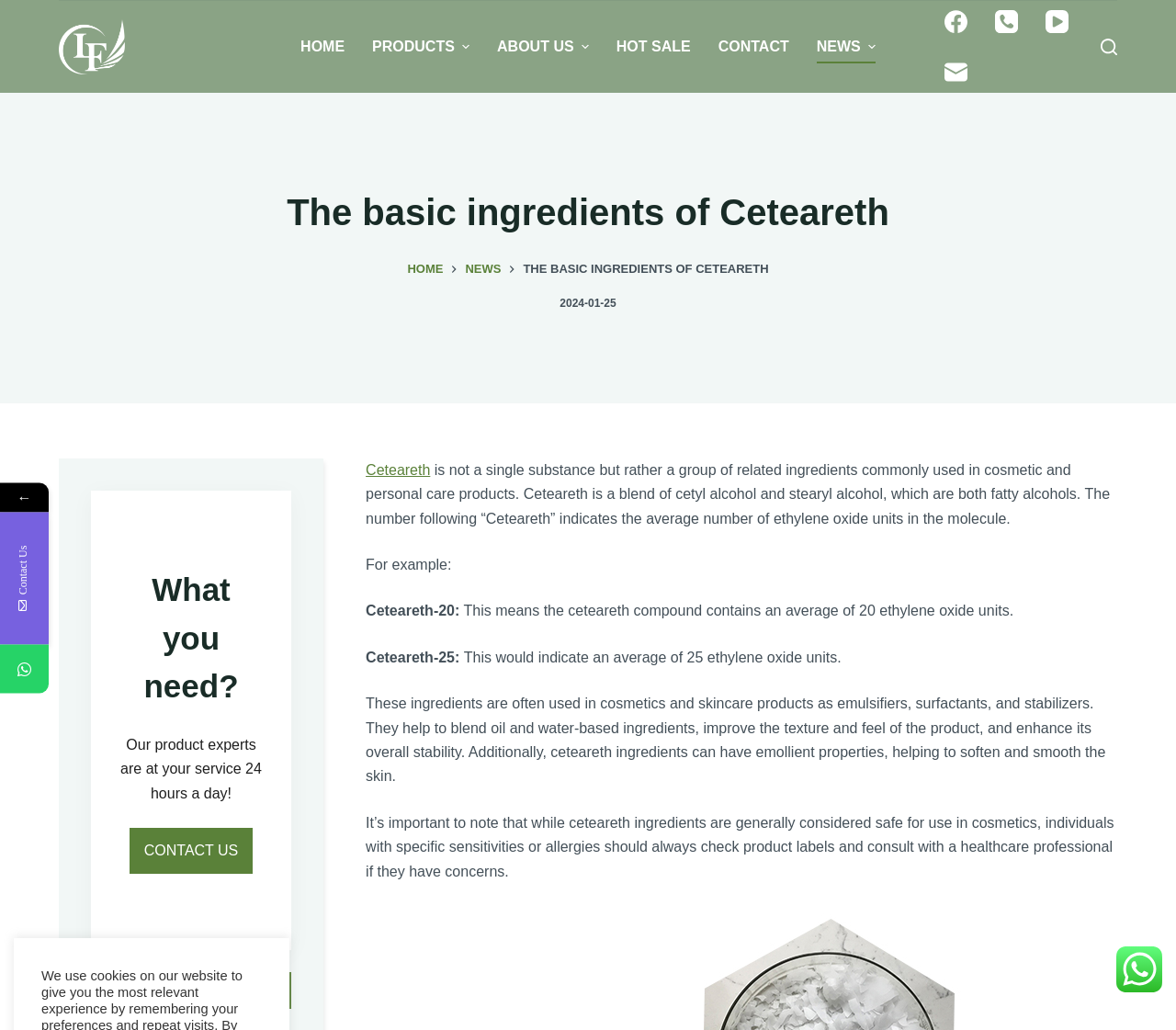Please locate the bounding box coordinates of the region I need to click to follow this instruction: "Click on the Facebook link".

[0.803, 0.01, 0.823, 0.032]